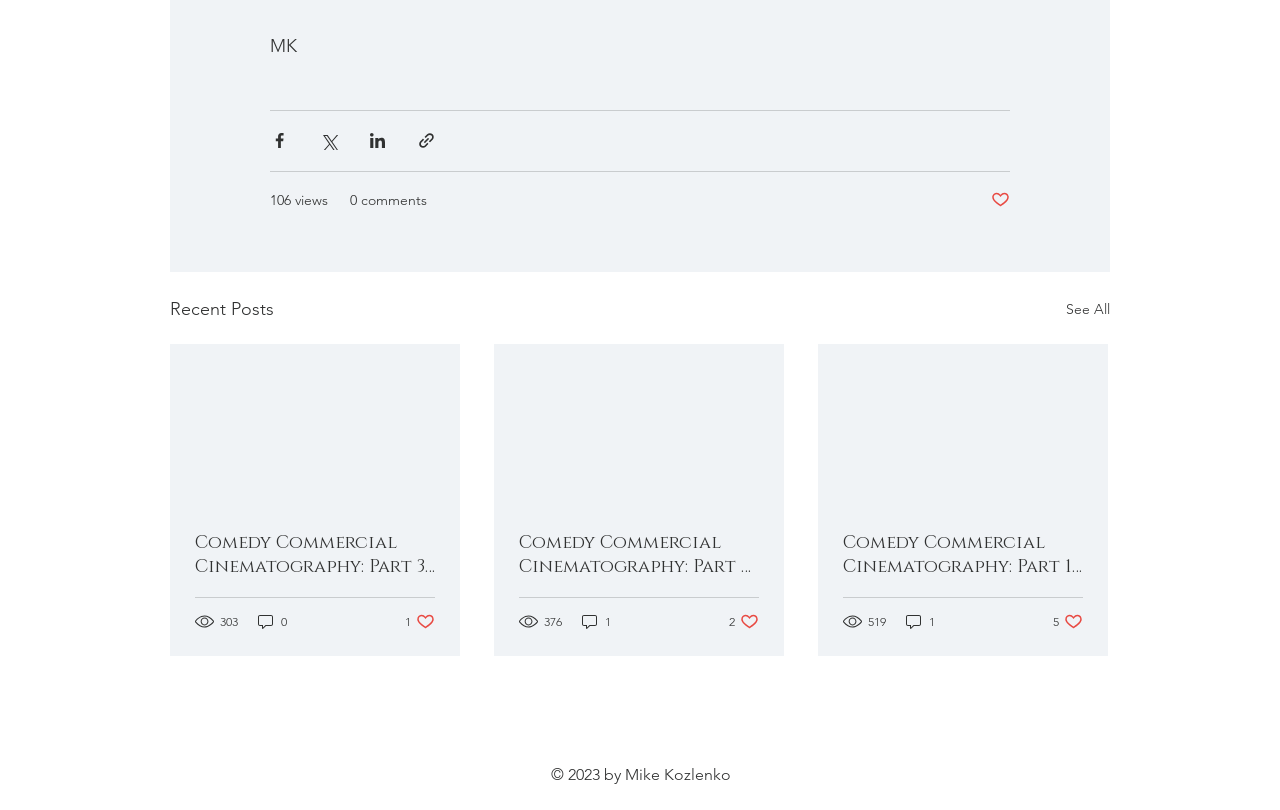Specify the bounding box coordinates of the element's region that should be clicked to achieve the following instruction: "See all recent posts". The bounding box coordinates consist of four float numbers between 0 and 1, in the format [left, top, right, bottom].

[0.833, 0.364, 0.867, 0.4]